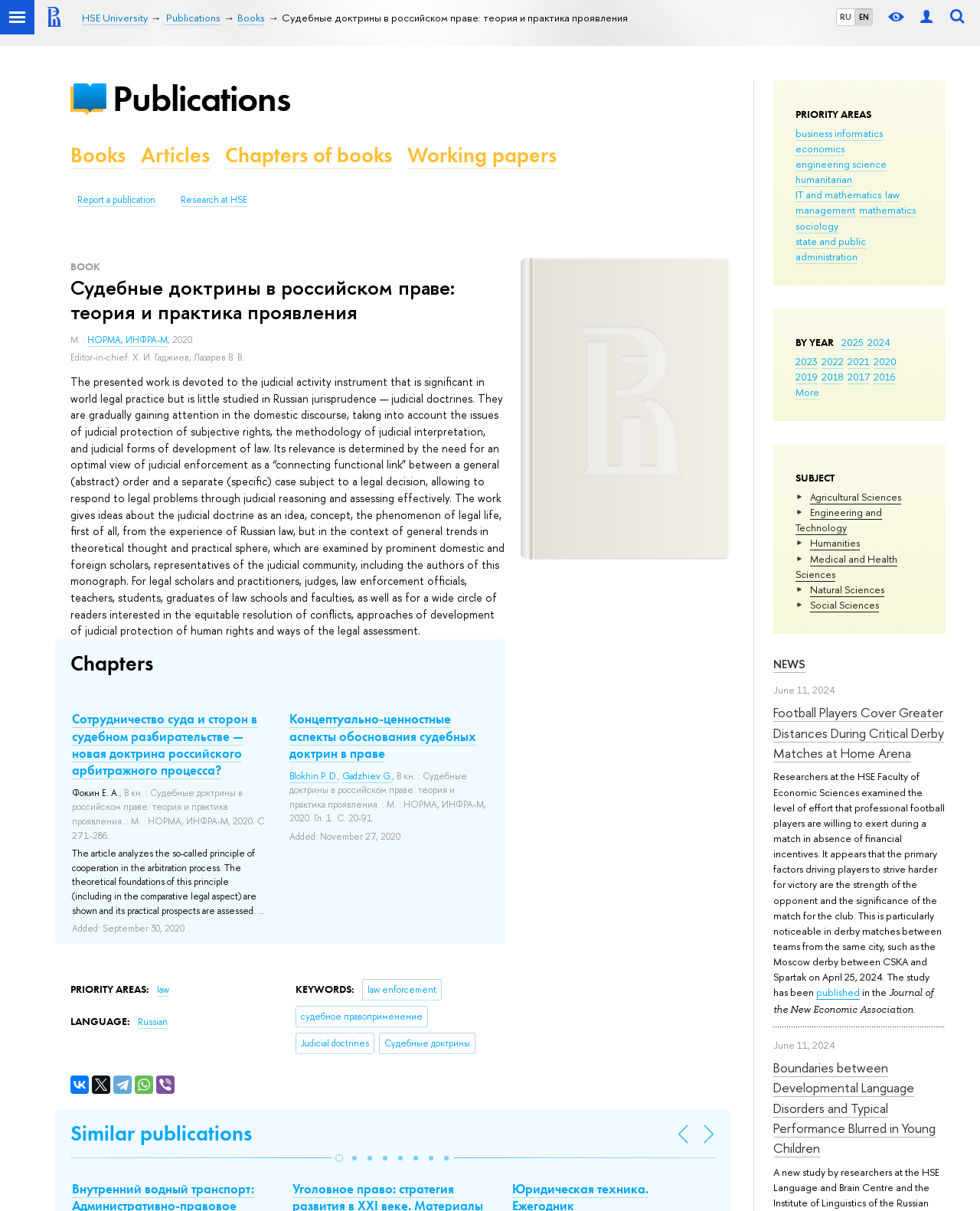What are the priority areas listed on the webpage?
Refer to the image and respond with a one-word or short-phrase answer.

Business informatics, economics, engineering science, etc.